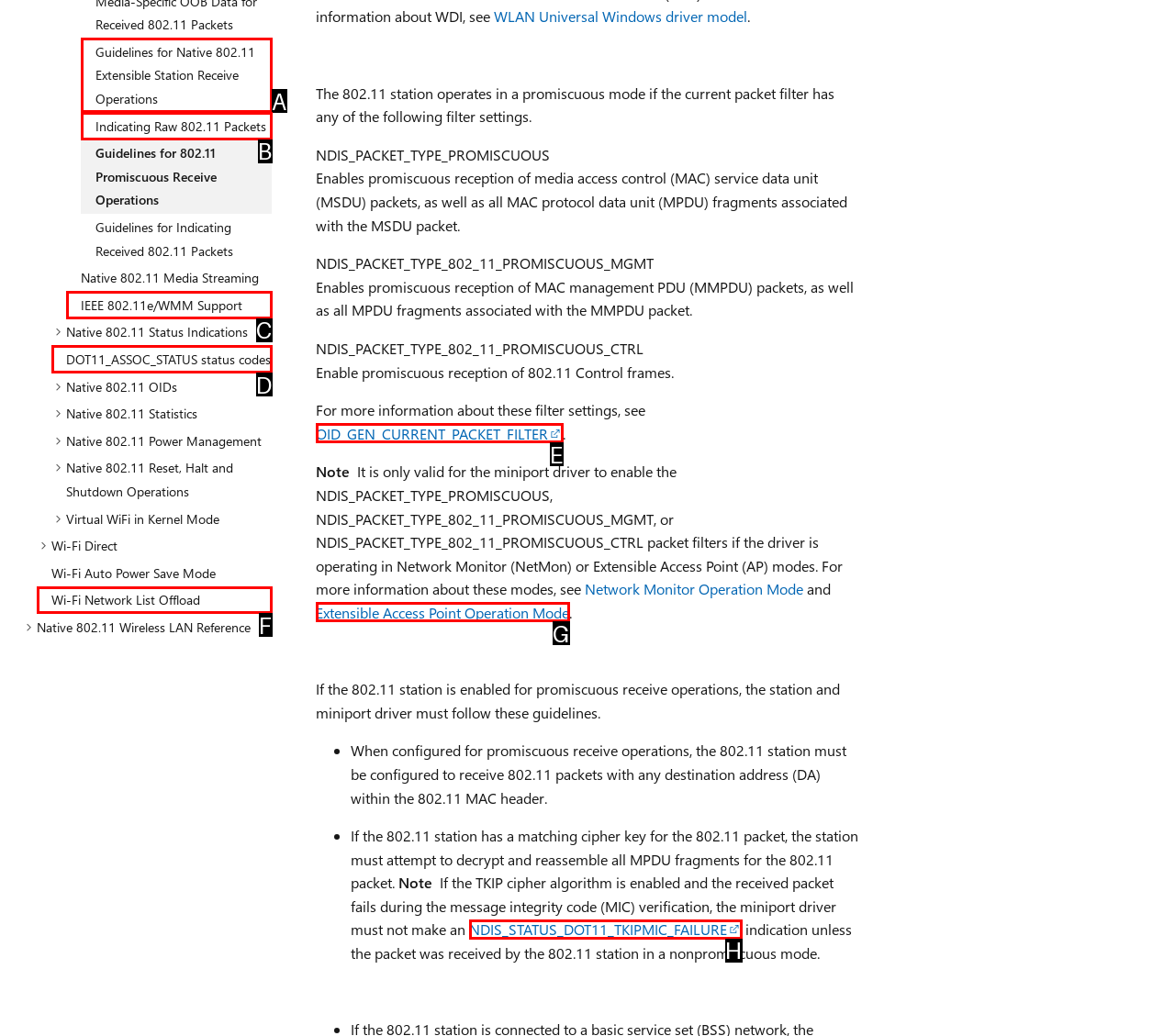Refer to the element description: DOT11_ASSOC_STATUS status codes and identify the matching HTML element. State your answer with the appropriate letter.

D